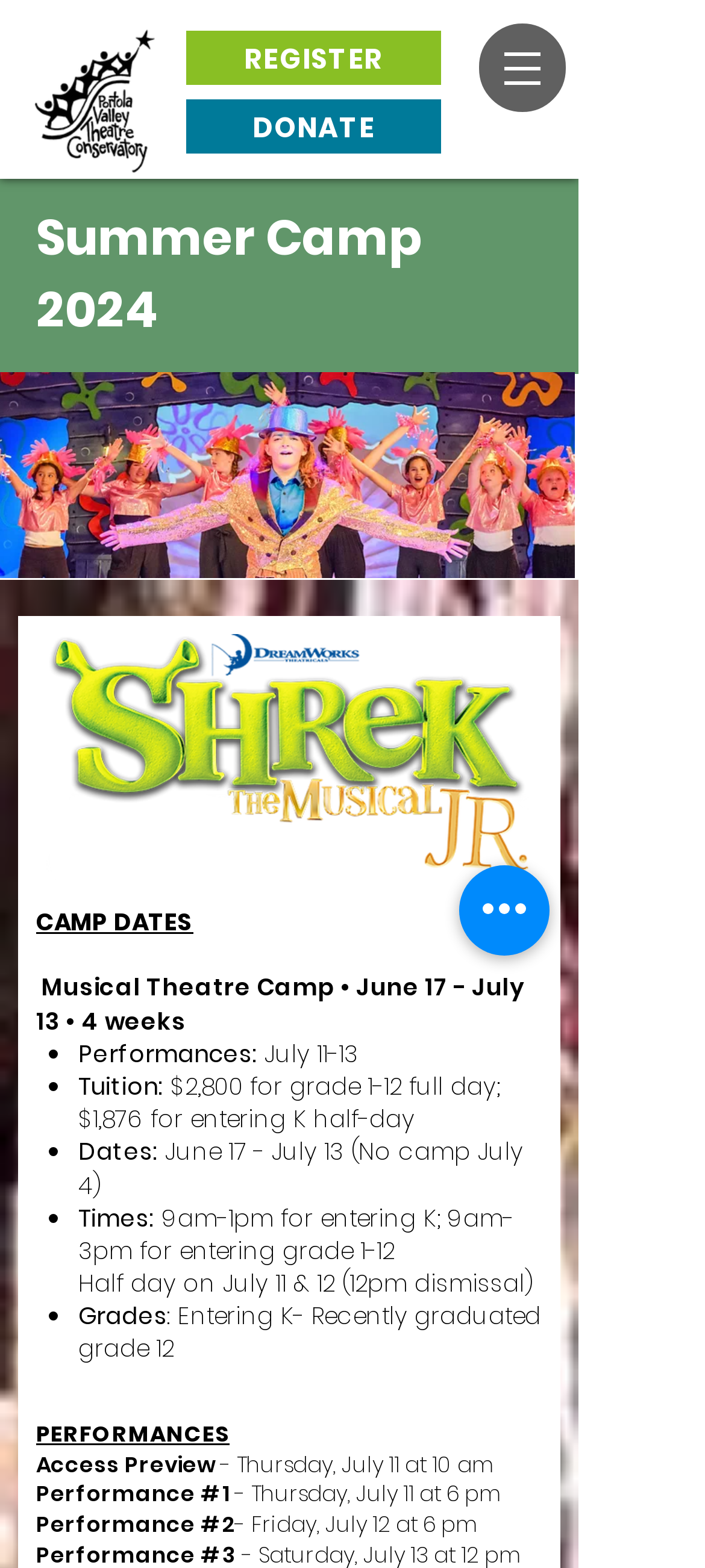Highlight the bounding box of the UI element that corresponds to this description: "aria-label="Quick actions"".

[0.651, 0.552, 0.779, 0.609]